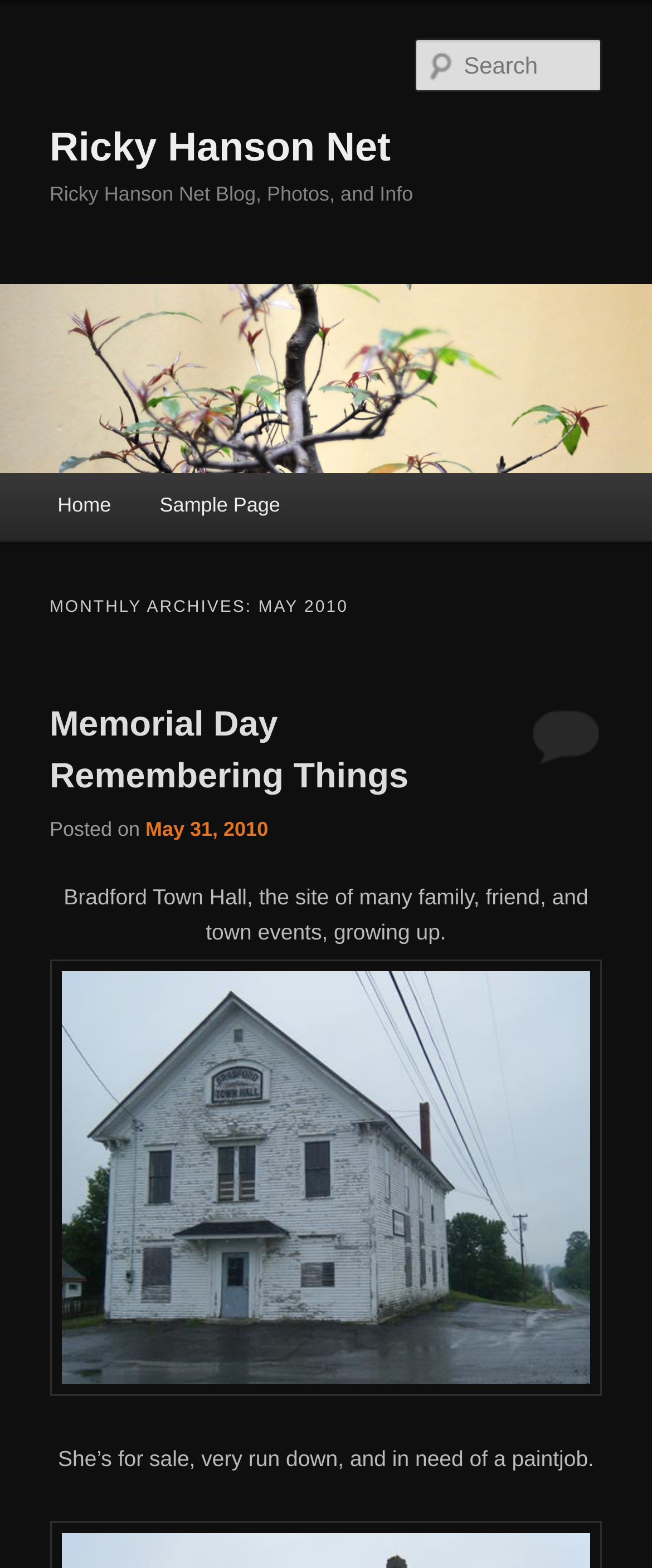For the element described, predict the bounding box coordinates as (top-left x, top-left y, bottom-right x, bottom-right y). All values should be between 0 and 1. Element description: Sample Page

[0.208, 0.301, 0.467, 0.344]